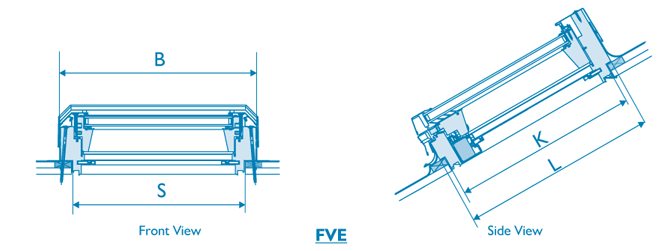Answer the following in one word or a short phrase: 
How many views are shown in the image?

Two